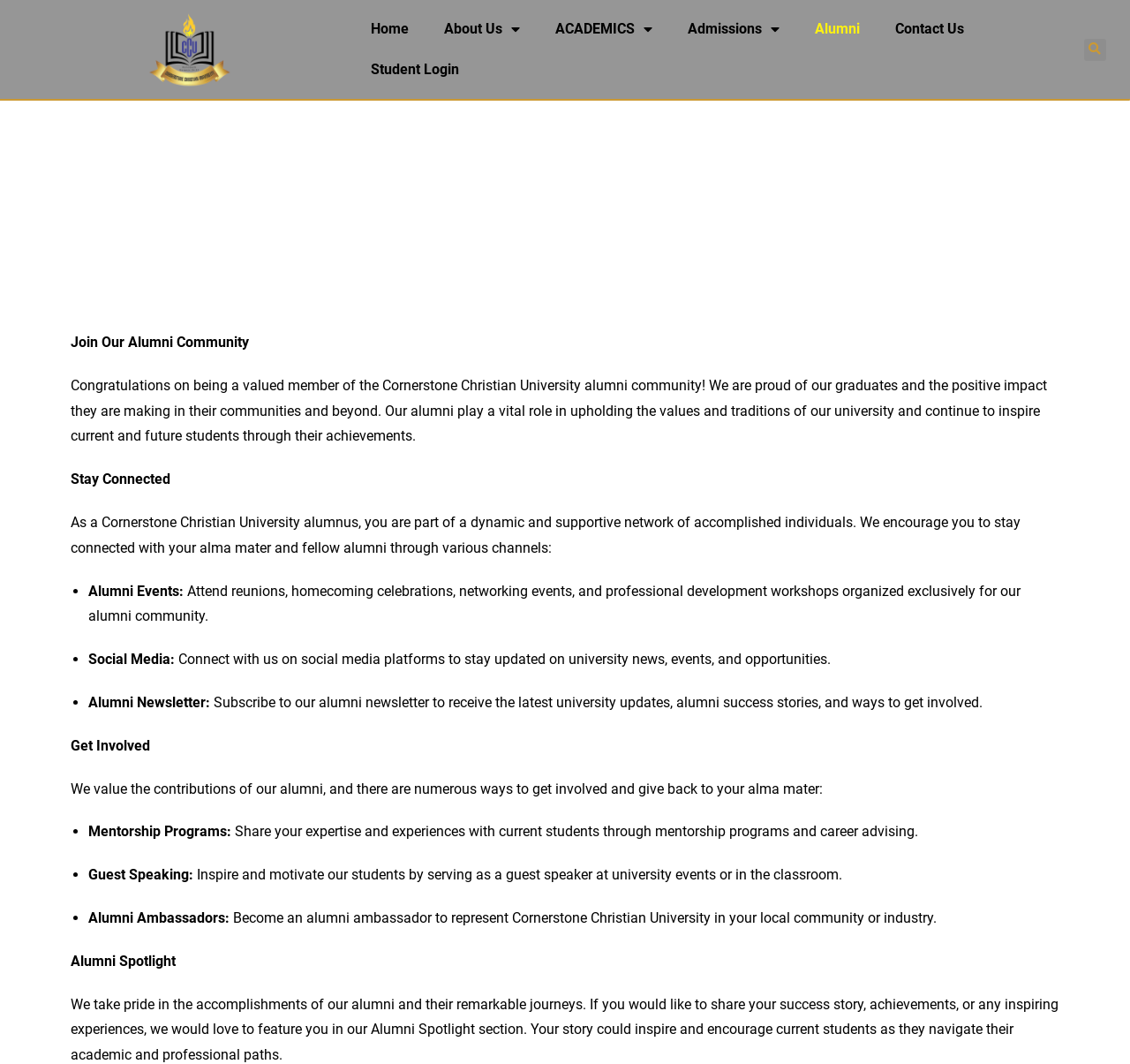Provide a thorough and detailed response to the question by examining the image: 
How can alumni give back to the university?

The webpage suggests that alumni can give back to the university by participating in mentorship programs, serving as guest speakers, or becoming alumni ambassadors. These opportunities are presented as ways for alumni to contribute to the university community.